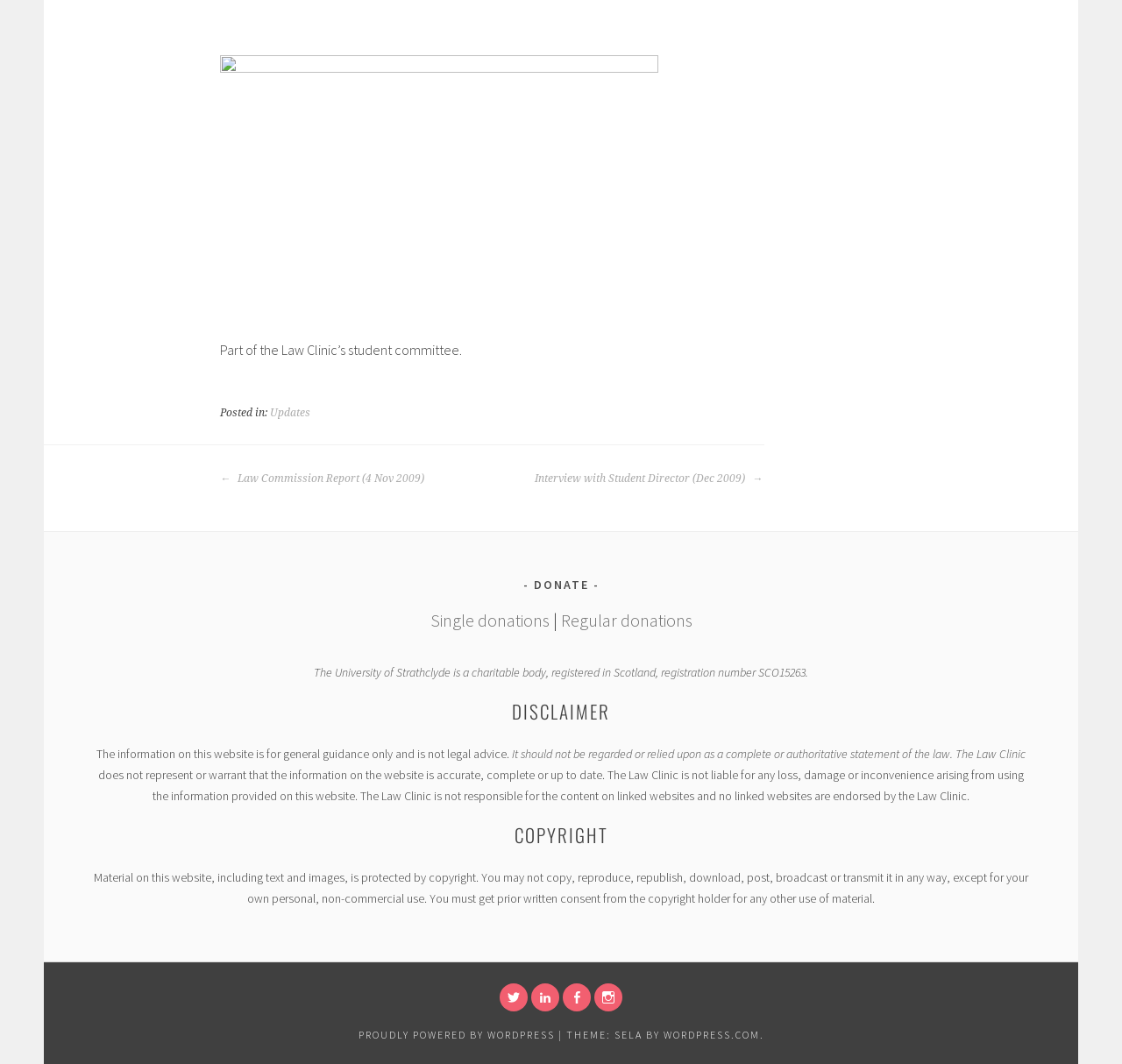Identify the bounding box of the UI element described as follows: "Facebook". Provide the coordinates as four float numbers in the range of 0 to 1 [left, top, right, bottom].

[0.502, 0.924, 0.527, 0.951]